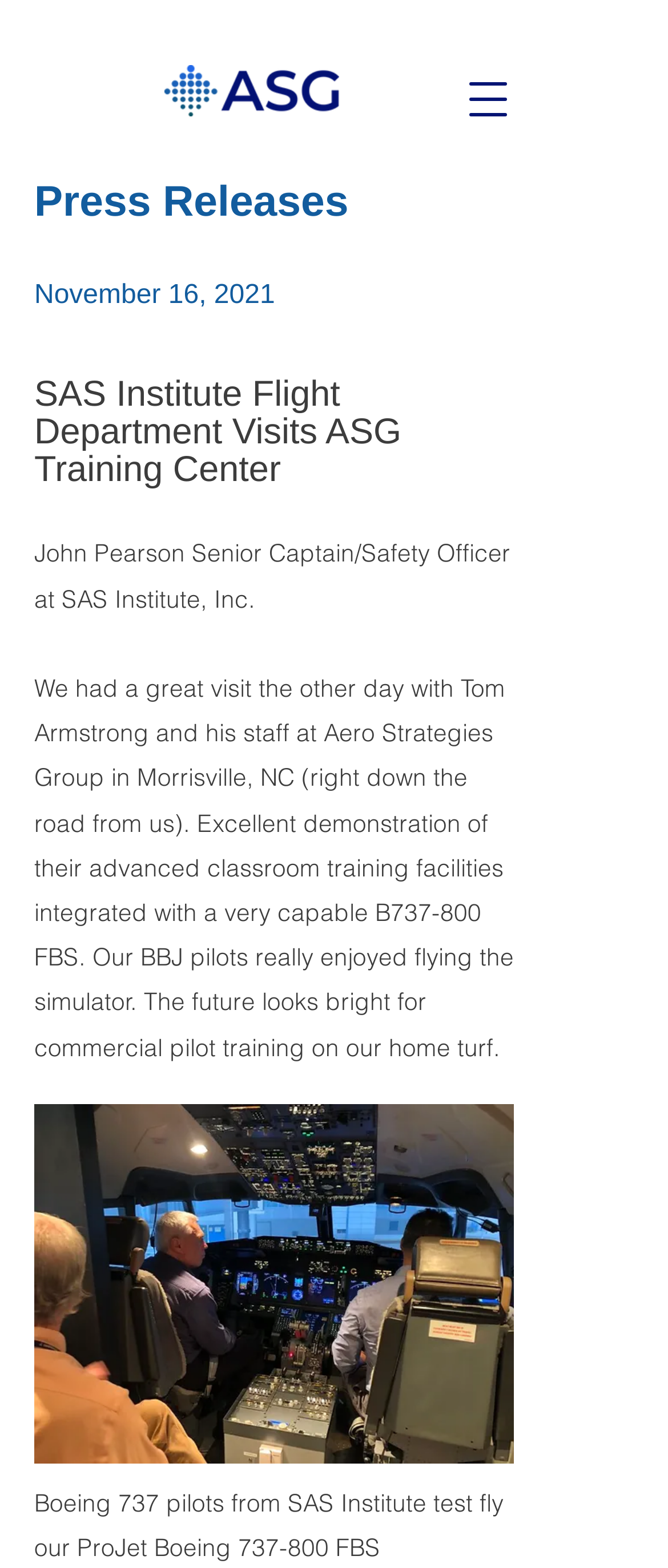Determine the primary headline of the webpage.

Cleared Direct to Raleigh